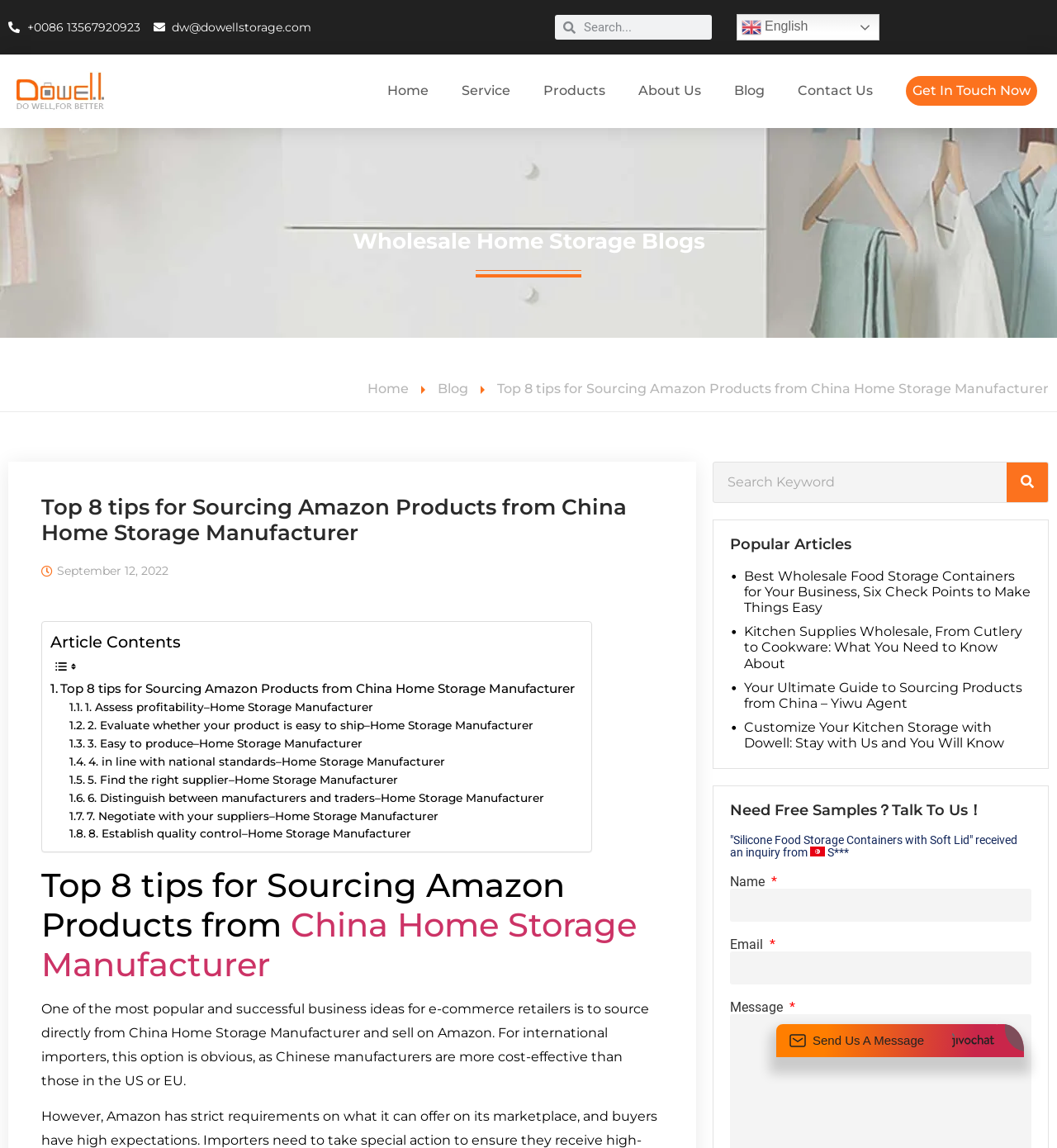Determine the bounding box coordinates for the region that must be clicked to execute the following instruction: "Contact Us".

[0.747, 0.064, 0.833, 0.095]